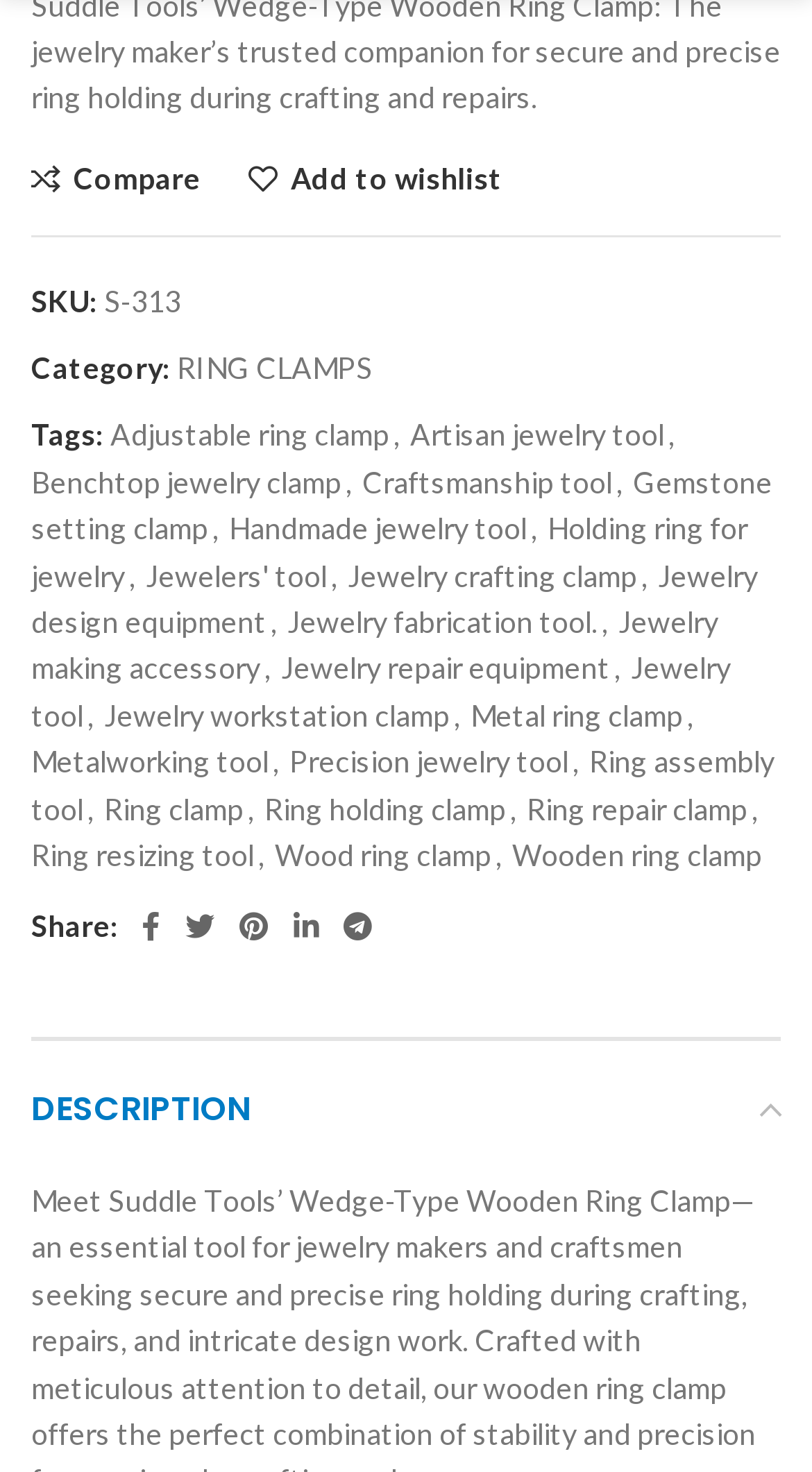Pinpoint the bounding box coordinates for the area that should be clicked to perform the following instruction: "Compare".

[0.038, 0.111, 0.247, 0.131]